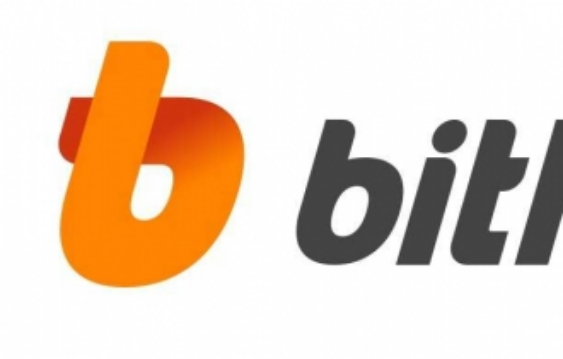What is the role of Bithumb in the digital finance sector?
Using the image as a reference, give an elaborate response to the question.

The visual representation of the Bithumb logo reflects its focus on digital assets and its role in facilitating cryptocurrency trading, which implies that Bithumb plays a crucial role in enabling cryptocurrency trading in the digital finance sector.